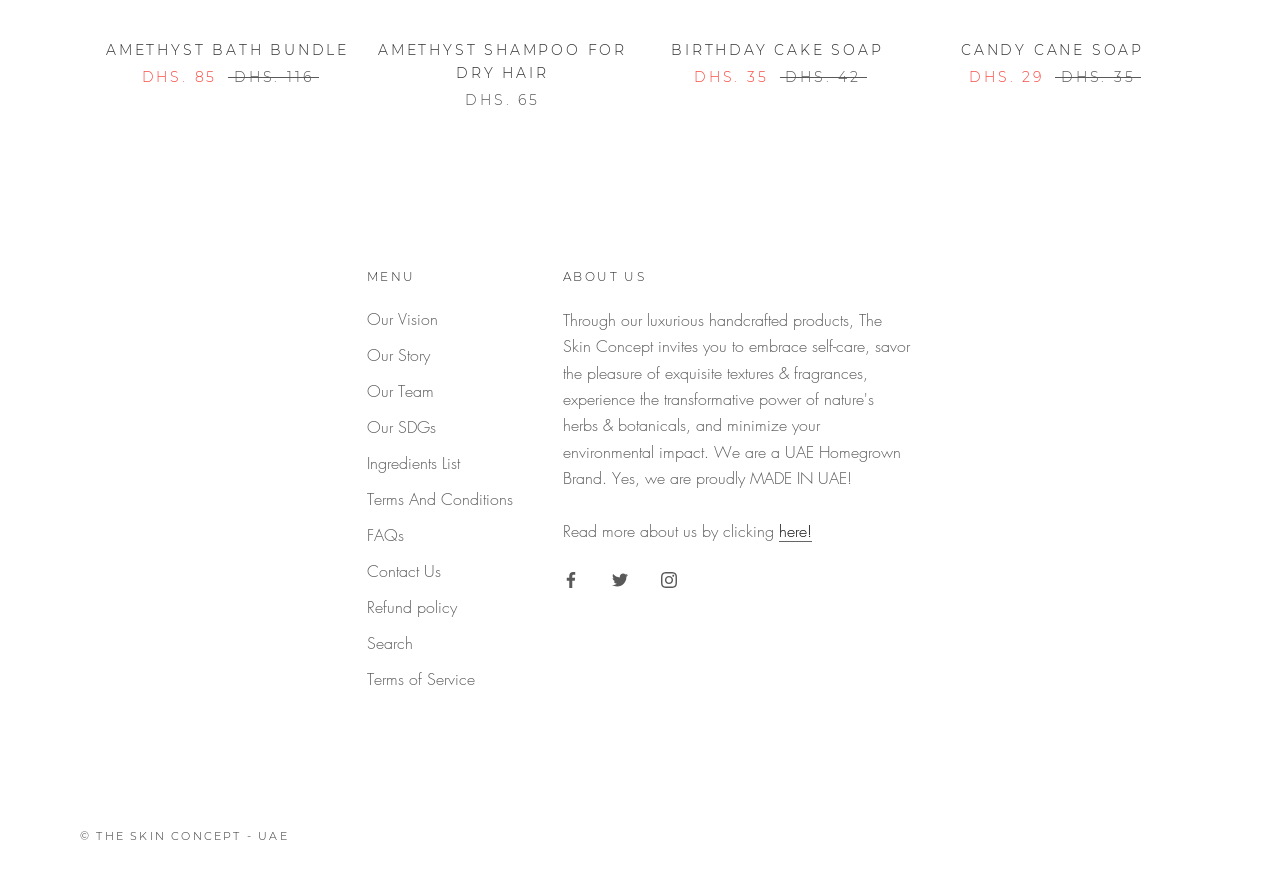Provide the bounding box coordinates for the area that should be clicked to complete the instruction: "Read more about us".

[0.609, 0.582, 0.634, 0.607]